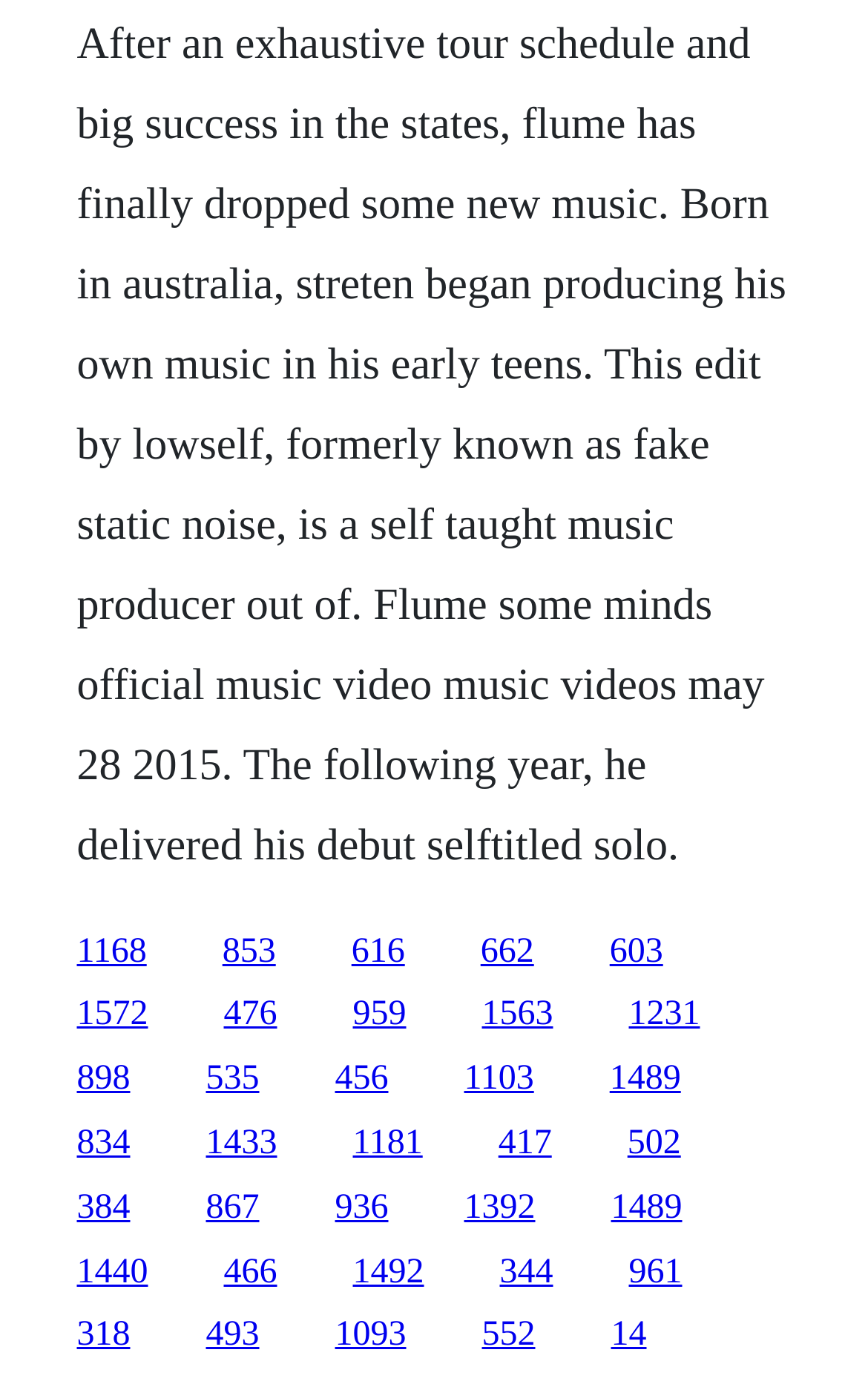Please reply with a single word or brief phrase to the question: 
What is the name of the music producer who edited Flume's music?

Lowself